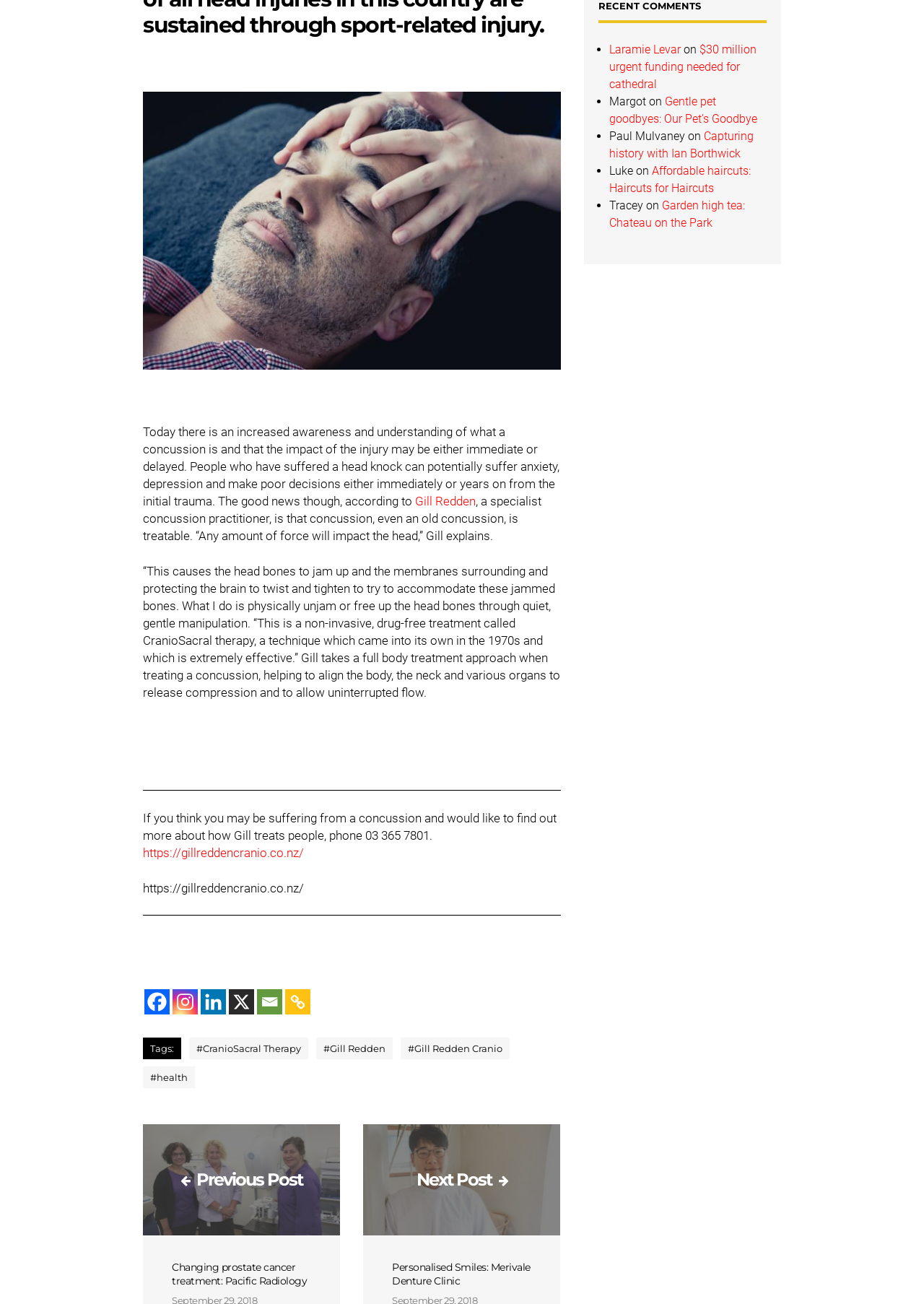Locate the bounding box coordinates of the area where you should click to accomplish the instruction: "Phone 03 365 7801 to inquire about concussion treatment".

[0.155, 0.622, 0.602, 0.646]